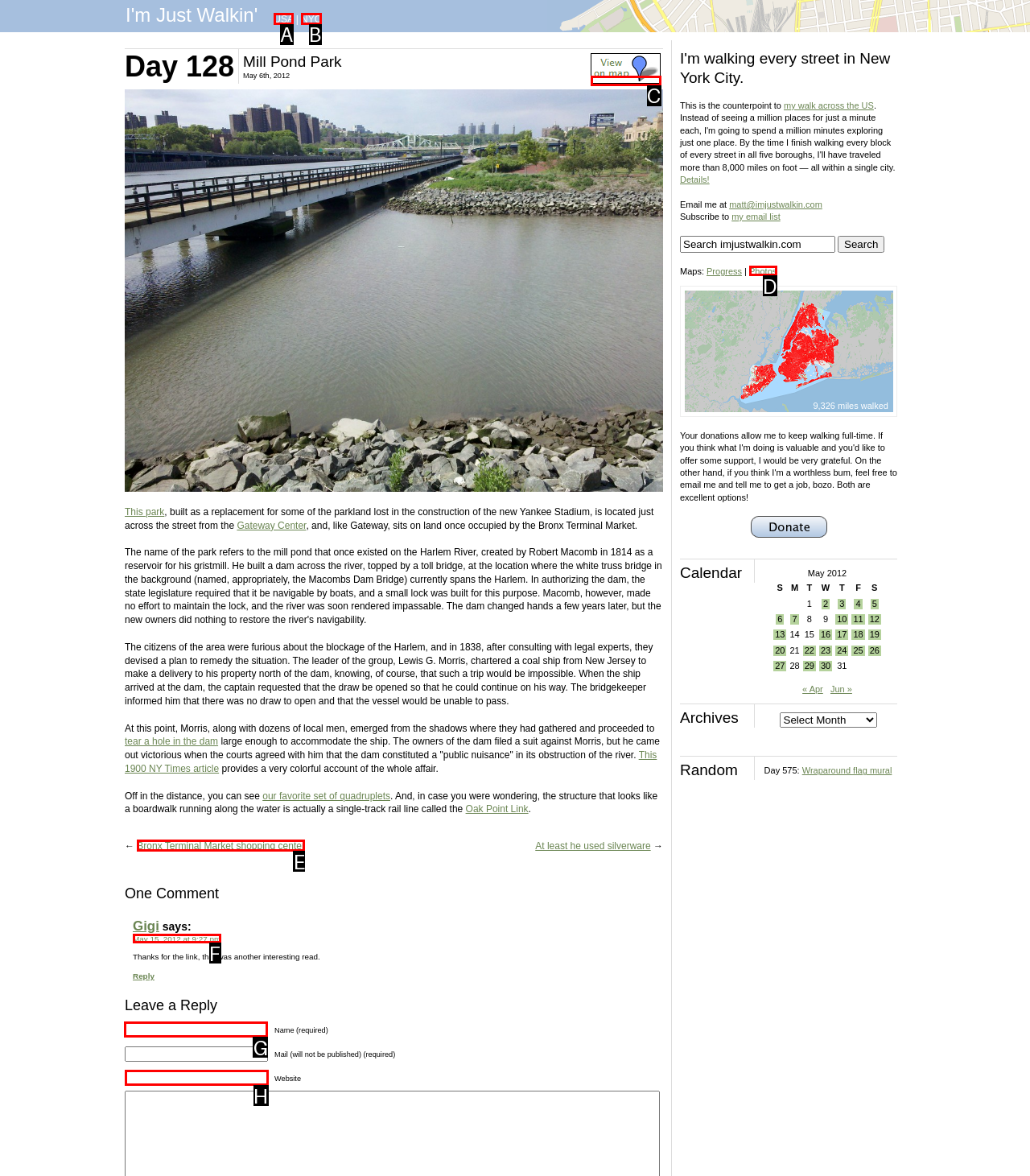Given the task: call the customer support, tell me which HTML element to click on.
Answer with the letter of the correct option from the given choices.

None